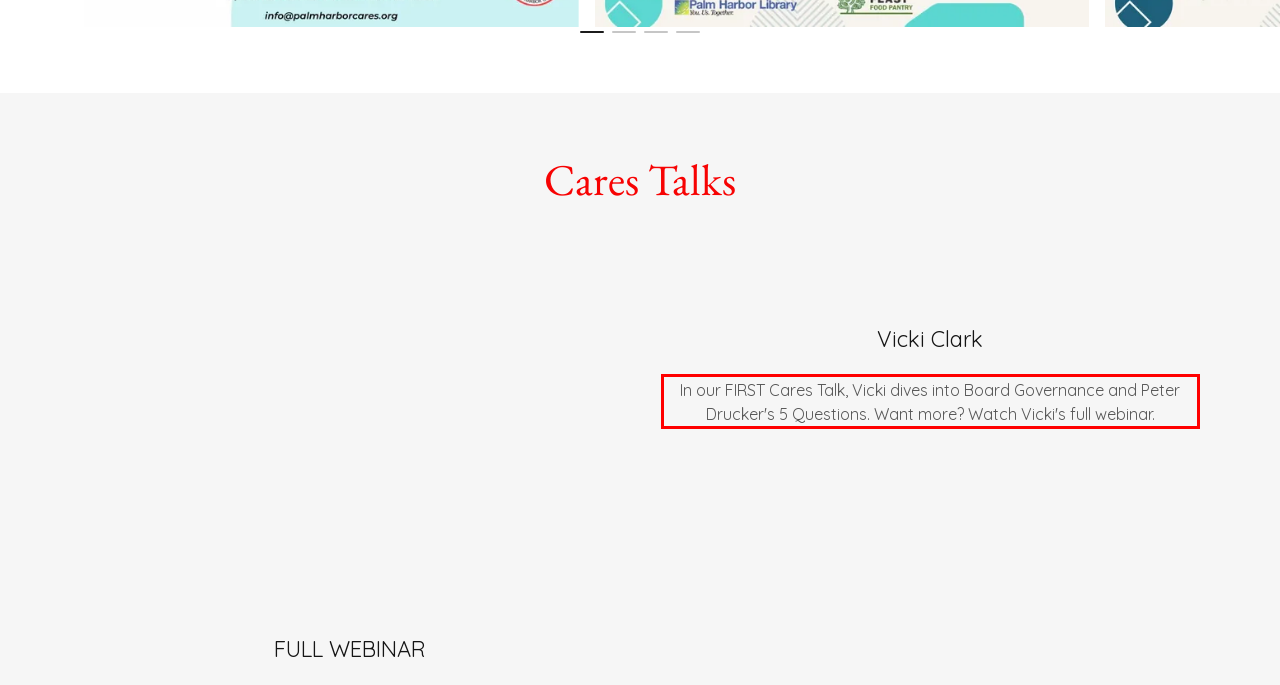You are presented with a screenshot containing a red rectangle. Extract the text found inside this red bounding box.

In our FIRST Cares Talk, Vicki dives into Board Governance and Peter Drucker's 5 Questions. Want more? Watch Vicki's full webinar.